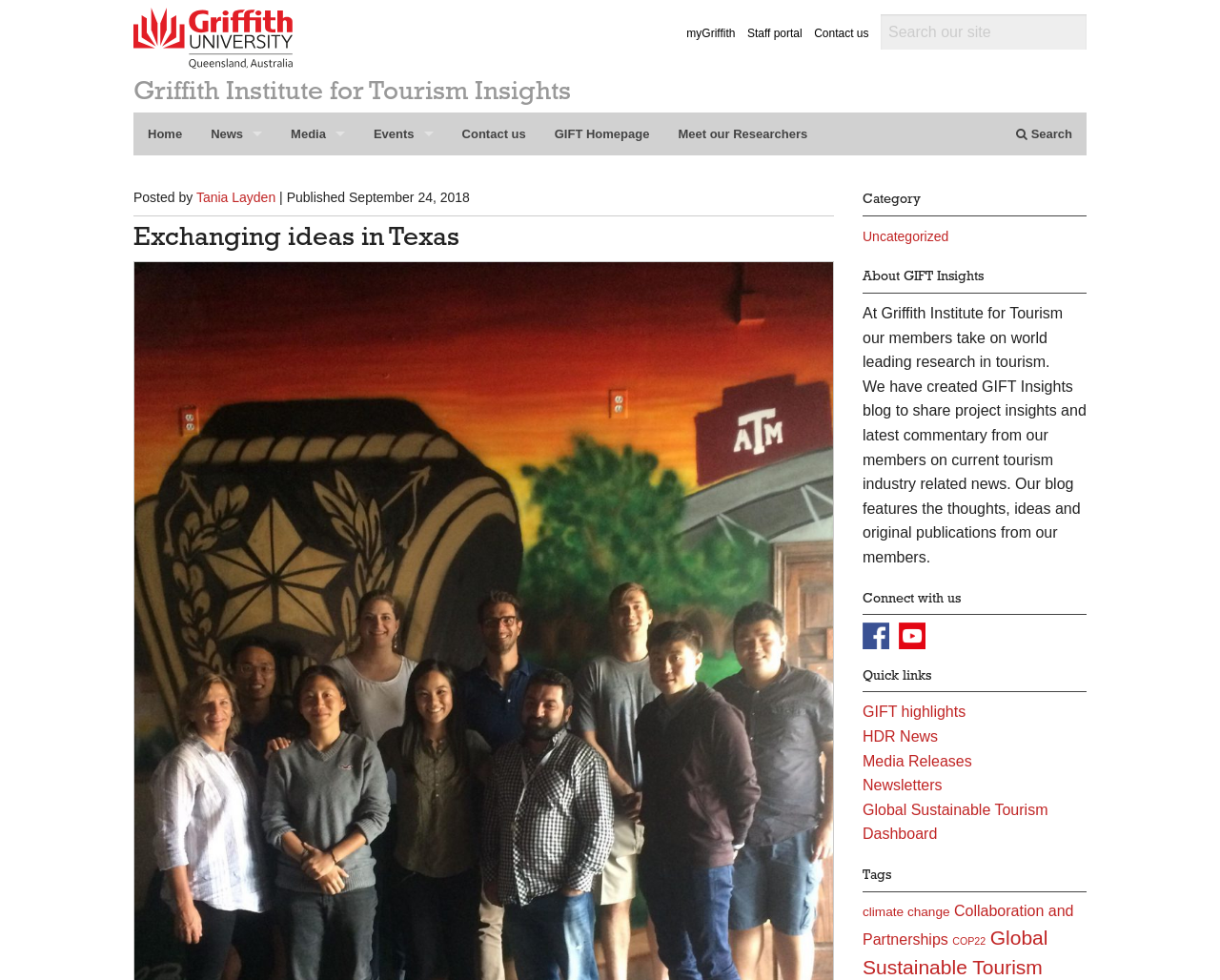Extract the bounding box coordinates for the UI element described by the text: "Events Schedule". The coordinates should be in the form of [left, top, right, bottom] with values between 0 and 1.

[0.294, 0.159, 0.367, 0.202]